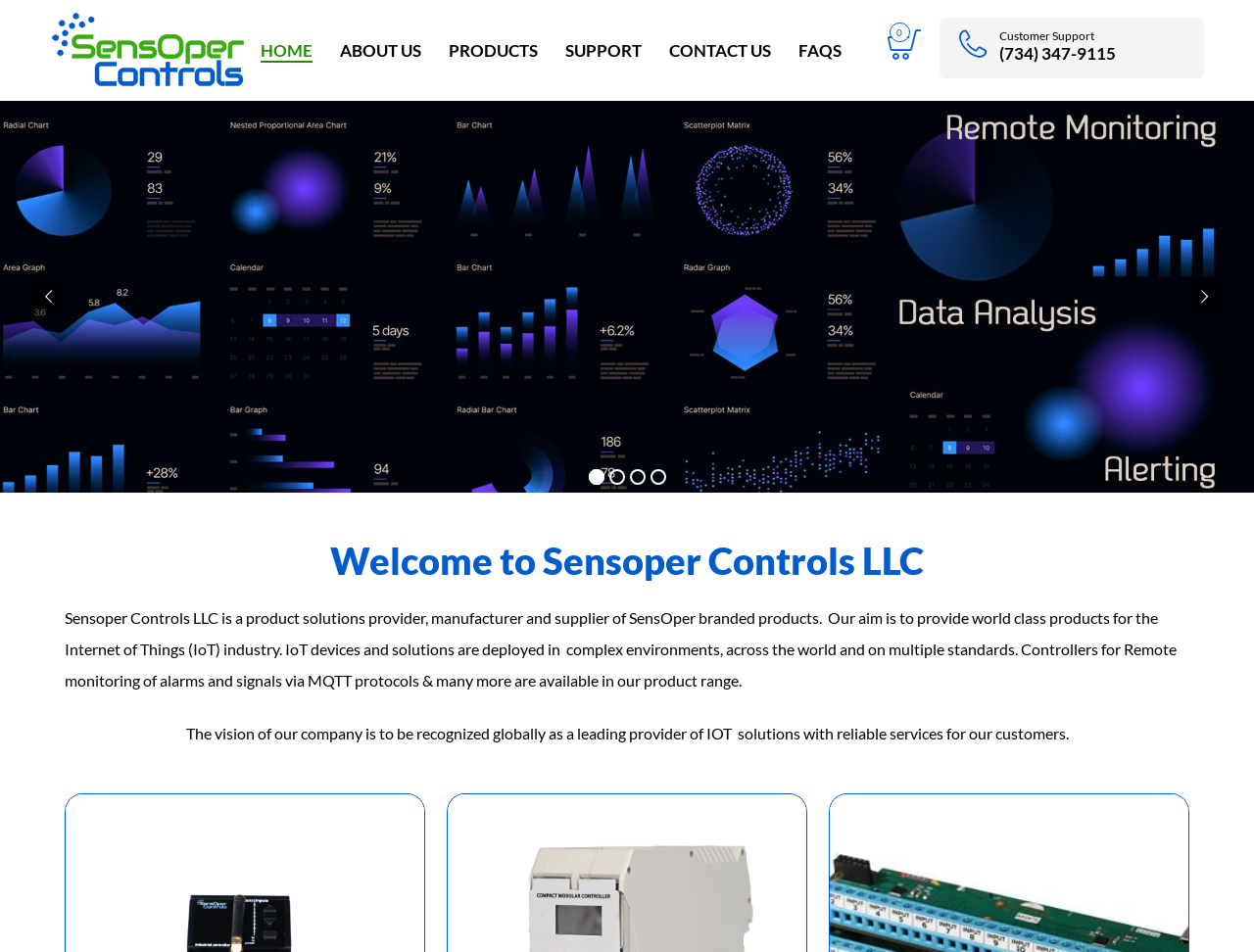Offer a meticulous caption that includes all visible features of the webpage.

The webpage is the homepage of Sensoper Controls LLC, a product solutions provider, manufacturer, and supplier of SensOper branded products. At the top left corner, there is a logo of Sensoper Controls LLC, which is an image accompanied by a link with the same name. 

Below the logo, there is a navigation menu consisting of six links: HOME, ABOUT US, PRODUCTS, SUPPORT, CONTACT US, and FAQS, which are aligned horizontally and evenly spaced. 

On the right side of the navigation menu, there is a link with a icon, possibly a social media link or a language switcher. 

Further down, there is a section with a heading "Welcome to Sensoper Controls LLC" in a larger font size. Below the heading, there is a paragraph of text describing the company's aim to provide world-class products for the Internet of Things (IoT) industry, including controllers for remote monitoring of alarms and signals via MQTT protocols. 

Below this paragraph, there is another paragraph of text stating the company's vision to be recognized globally as a leading provider of IoT solutions with reliable services for customers. 

On the top right corner, there is a section with a static text "Customer Support" and a phone number "(734) 347-9115" below it, possibly indicating the customer support contact information.